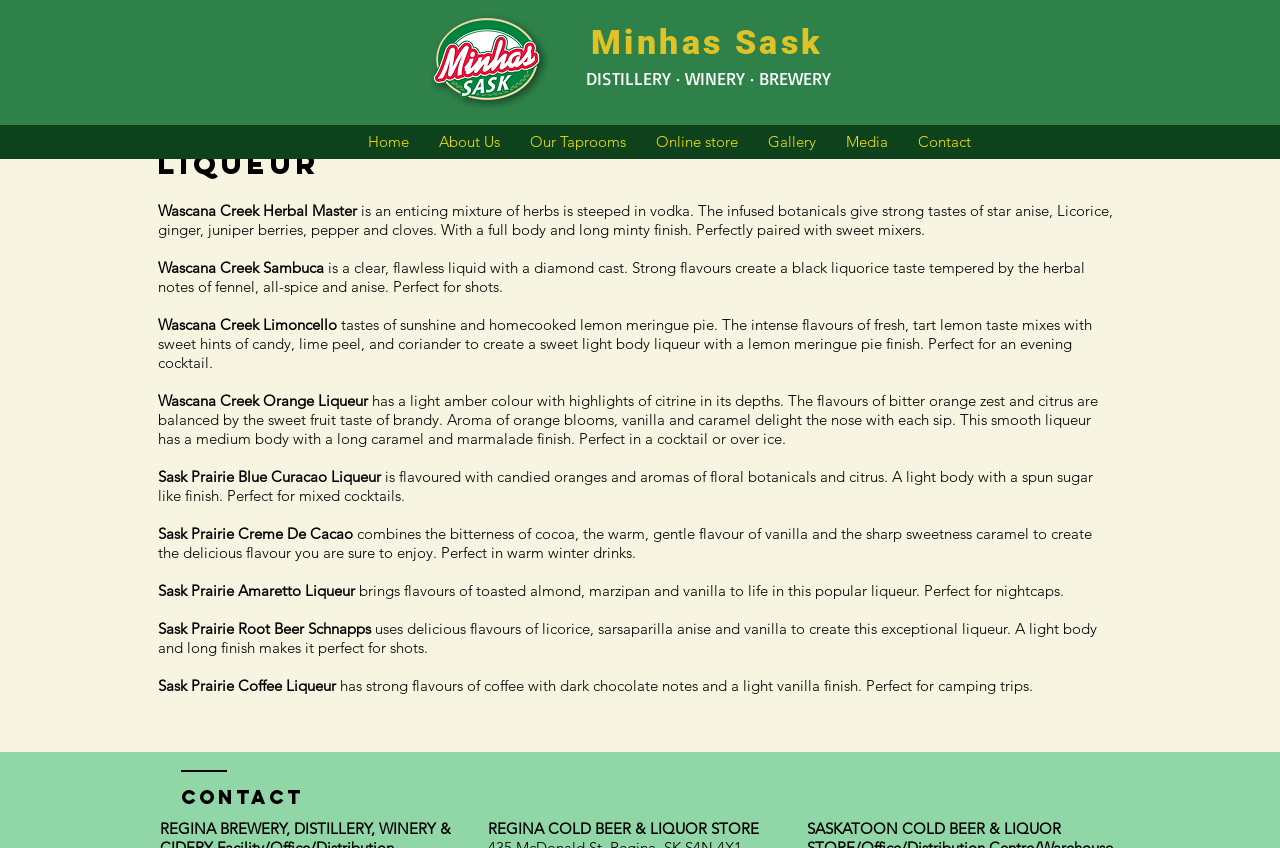Answer the question in one word or a short phrase:
Is there a navigation menu on this page?

Yes